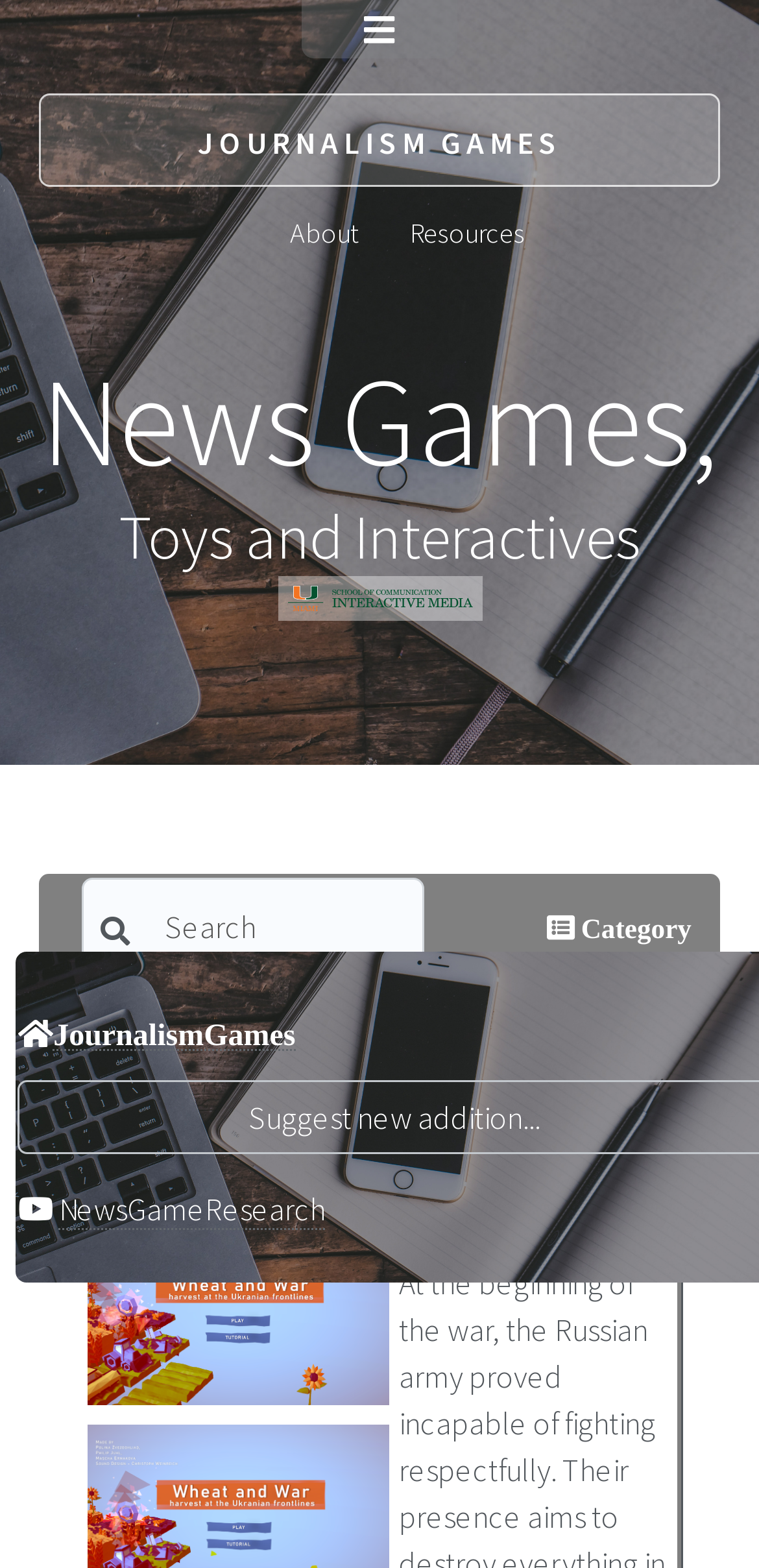Locate the bounding box coordinates of the element to click to perform the following action: 'View the 'Wheat and War' game'. The coordinates should be given as four float values between 0 and 1, in the form of [left, top, right, bottom].

[0.103, 0.726, 0.897, 0.771]